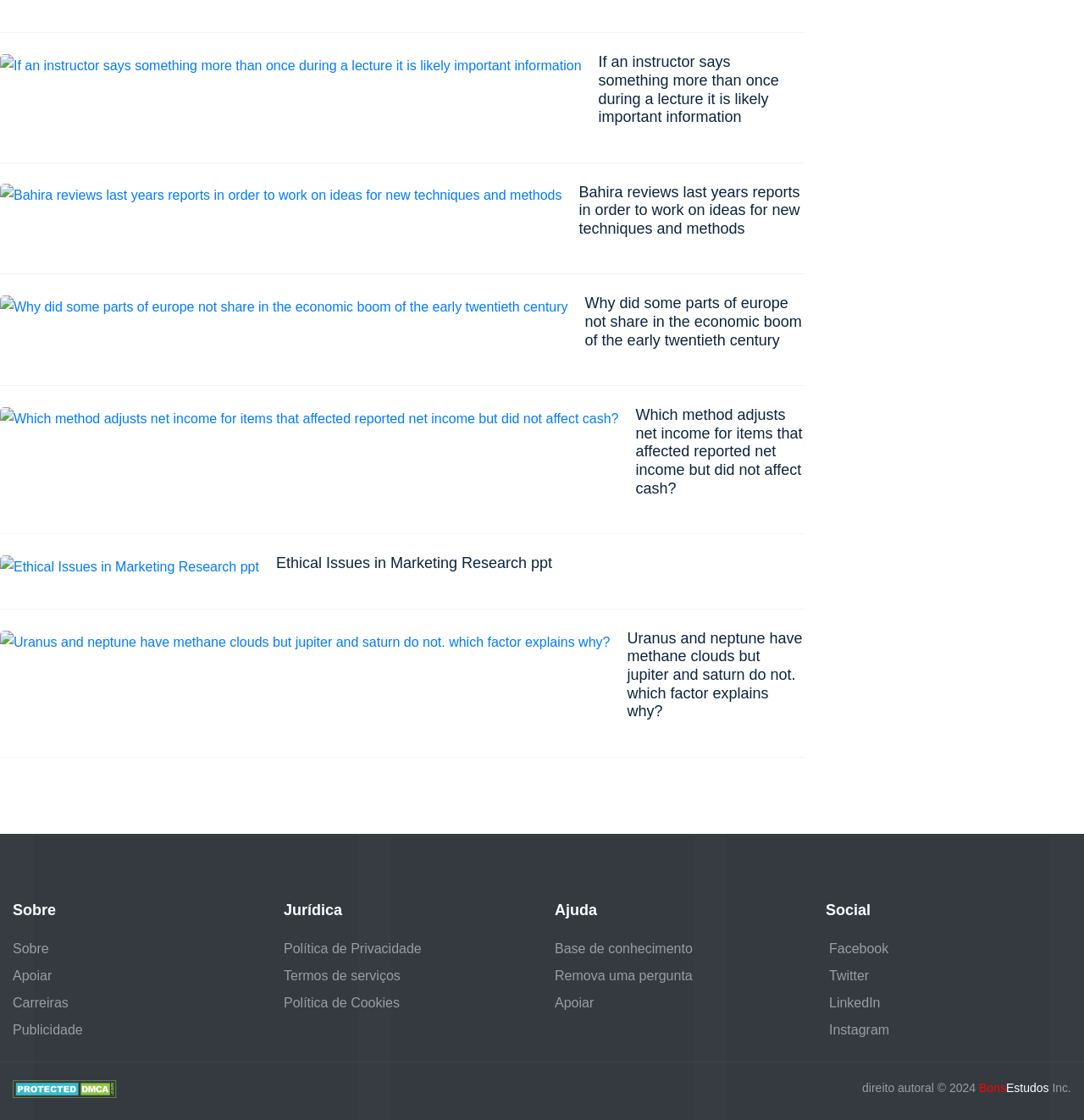Using the format (top-left x, top-left y, bottom-right x, bottom-right y), provide the bounding box coordinates for the described UI element. All values should be floating point numbers between 0 and 1: Carreiras

[0.012, 0.888, 0.063, 0.904]